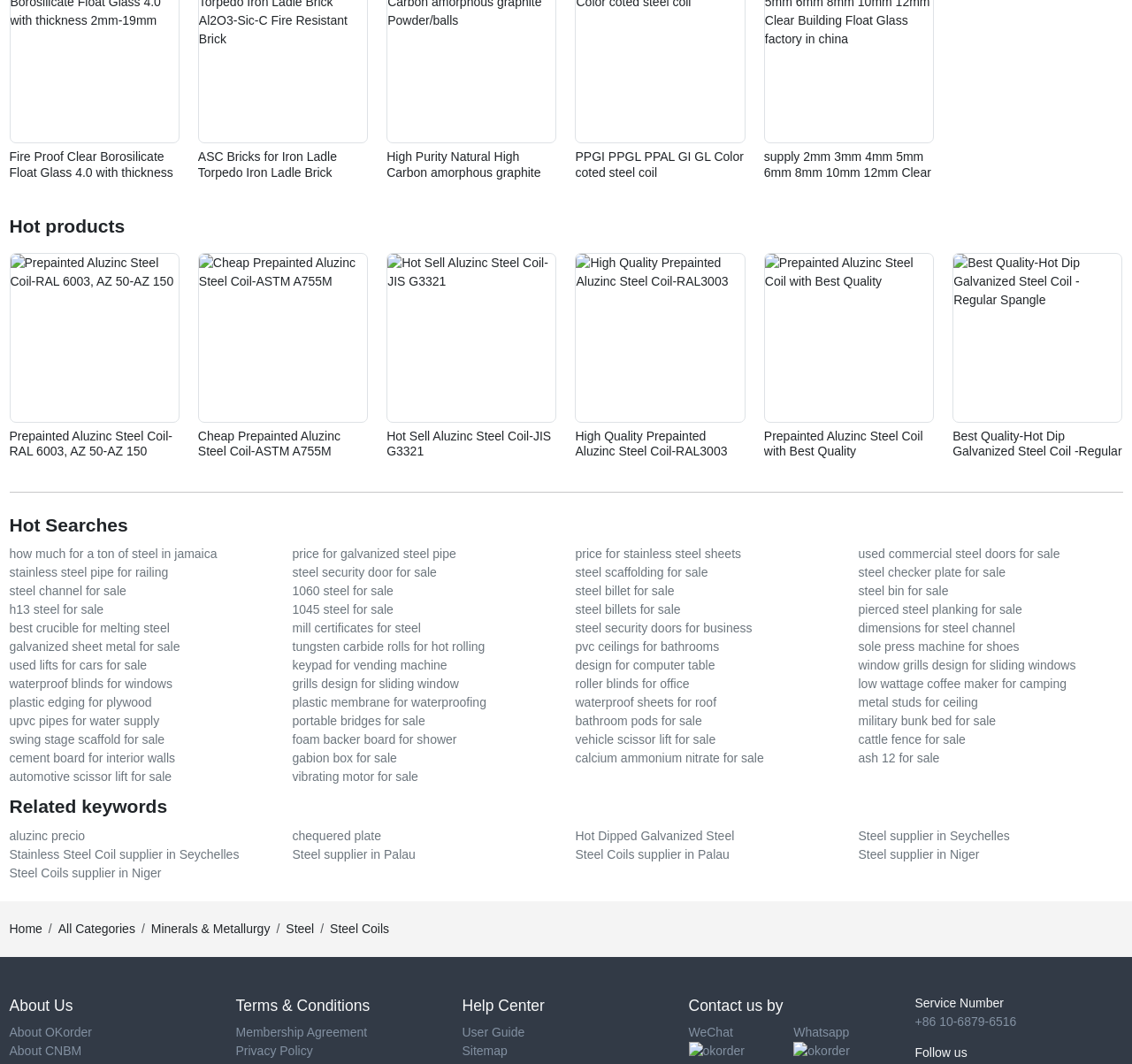Could you find the bounding box coordinates of the clickable area to complete this instruction: "Click on the link 'Fire Proof Clear Borosilicate Float Glass 4.0 with thickness 2mm-19mm'"?

[0.008, 0.141, 0.153, 0.183]